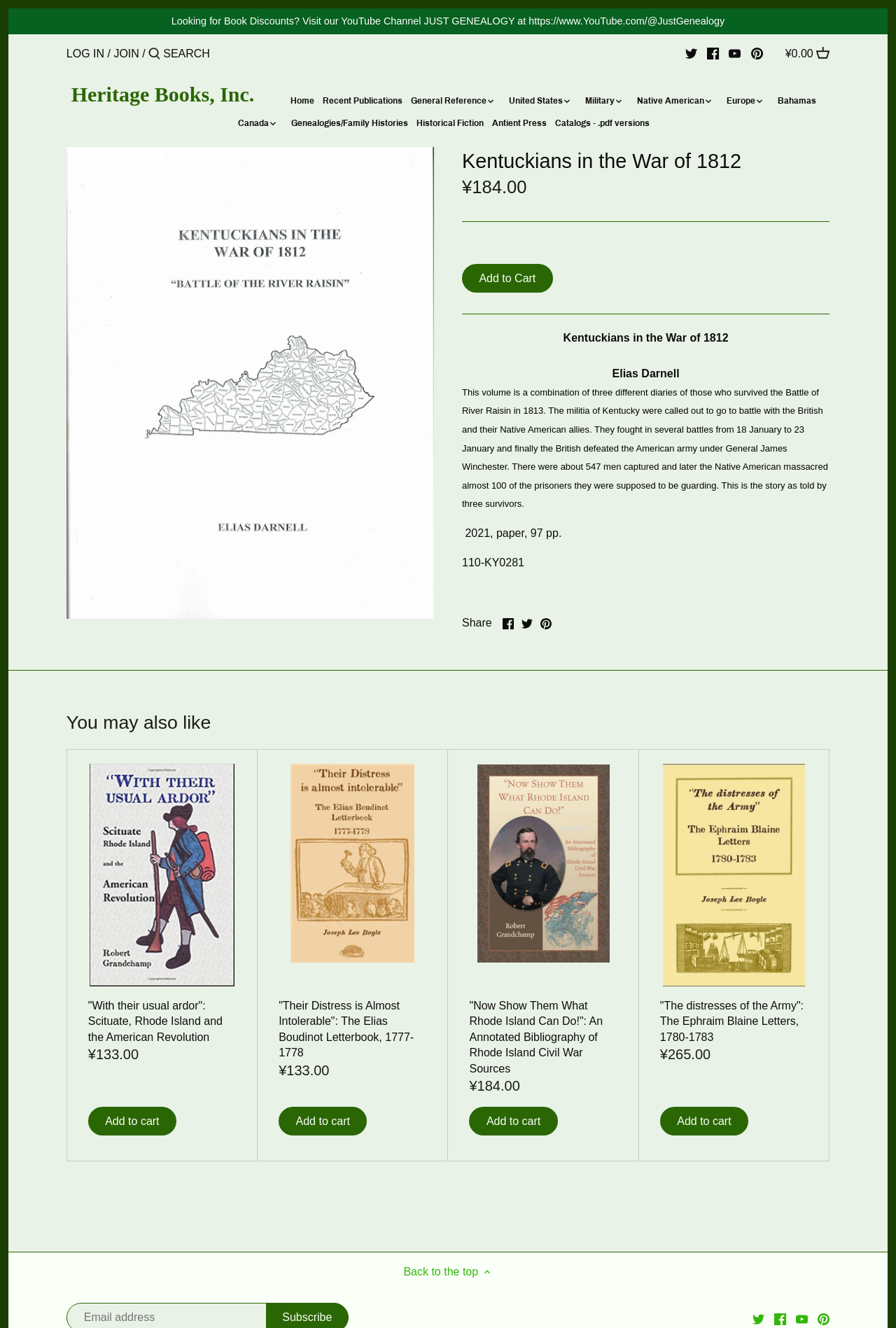What is the topic of the book 'Kentuckians in the War of 1812'?
Examine the image closely and answer the question with as much detail as possible.

The topic of the book 'Kentuckians in the War of 1812' can be inferred from the title and the product description, which mentions the Battle of River Raisin in 1813 and the militia of Kentucky.